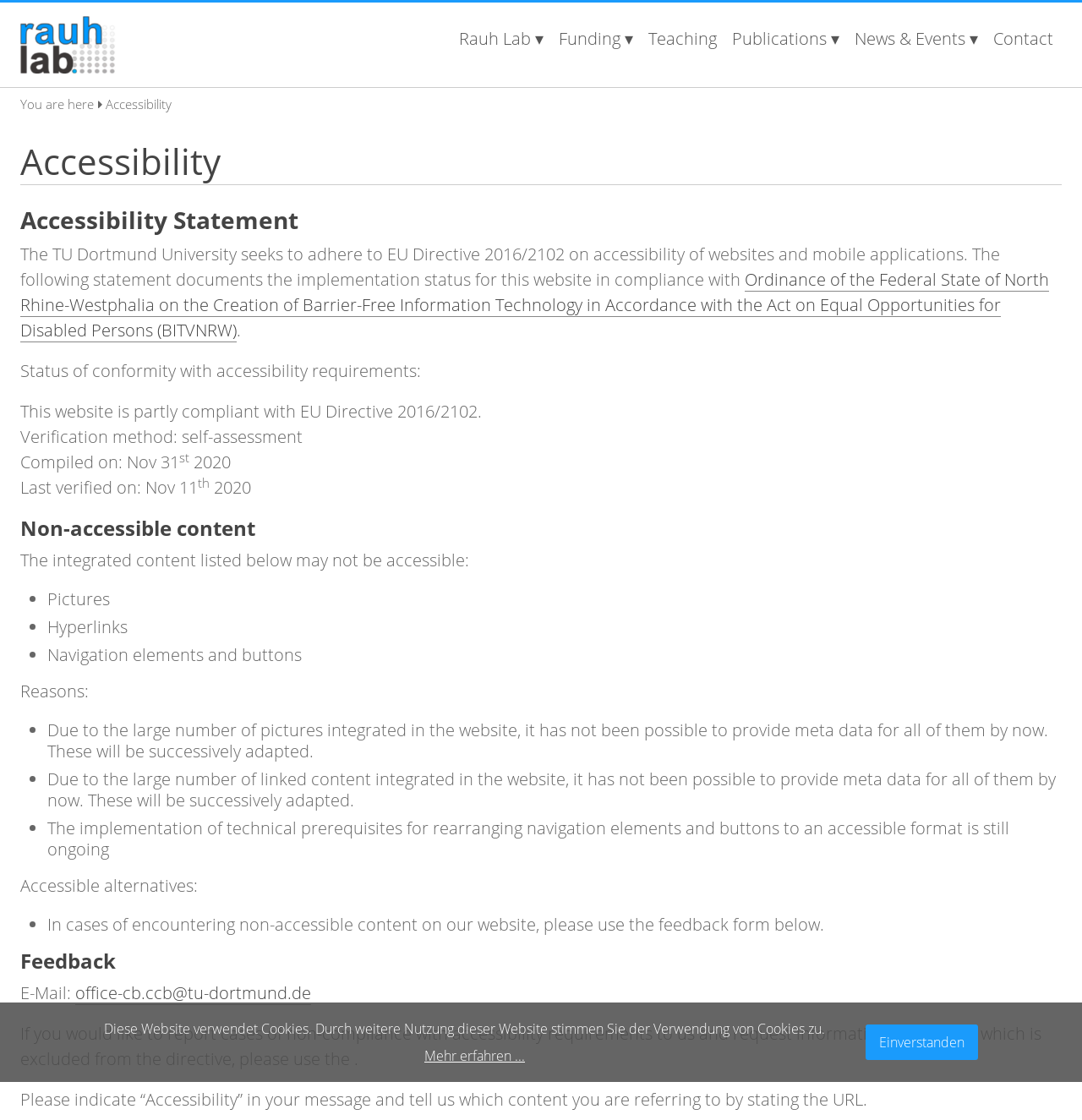Extract the bounding box of the UI element described as: "Contact".

[0.912, 0.019, 0.98, 0.05]